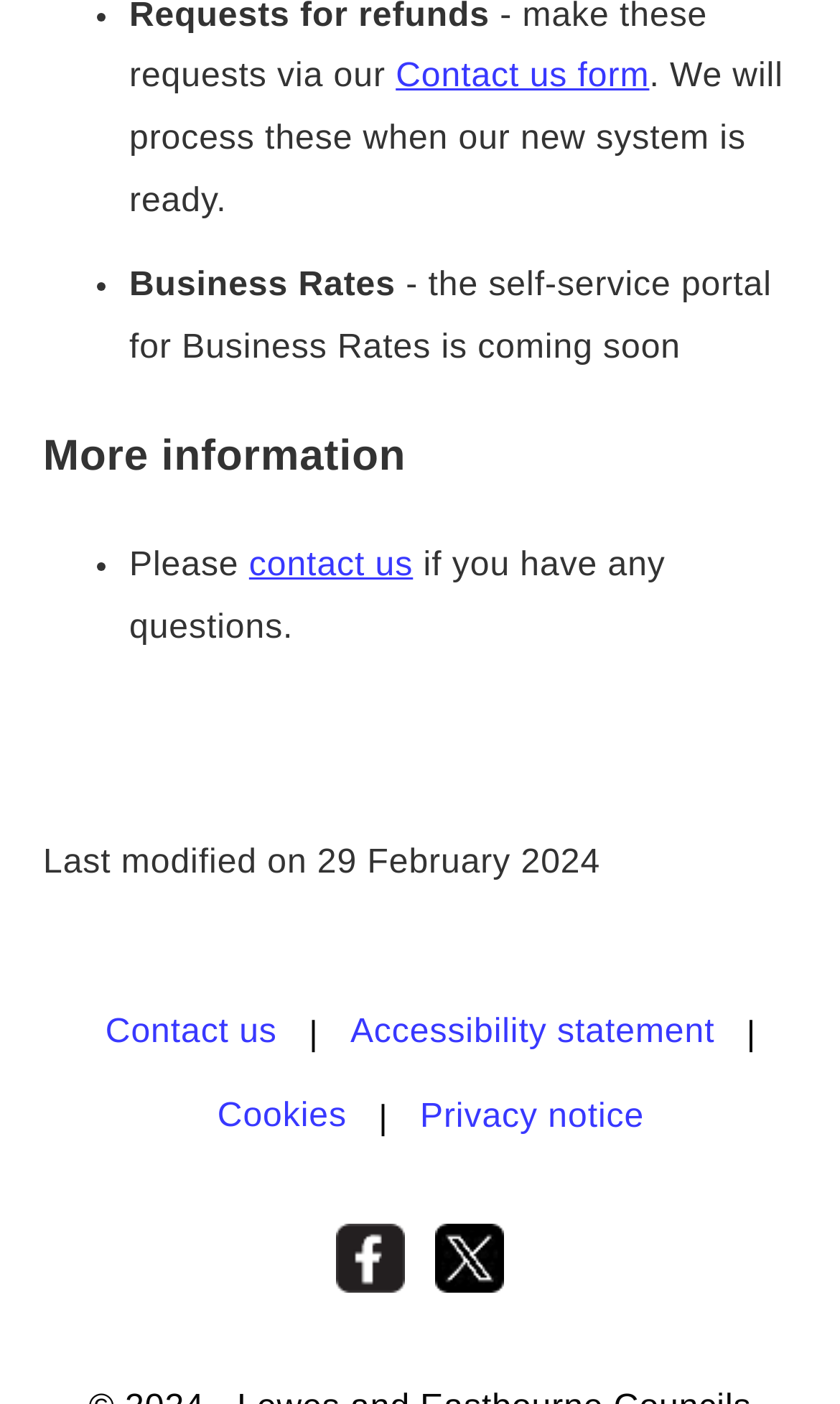Determine the bounding box coordinates for the area that should be clicked to carry out the following instruction: "Get more information".

[0.051, 0.309, 0.949, 0.344]